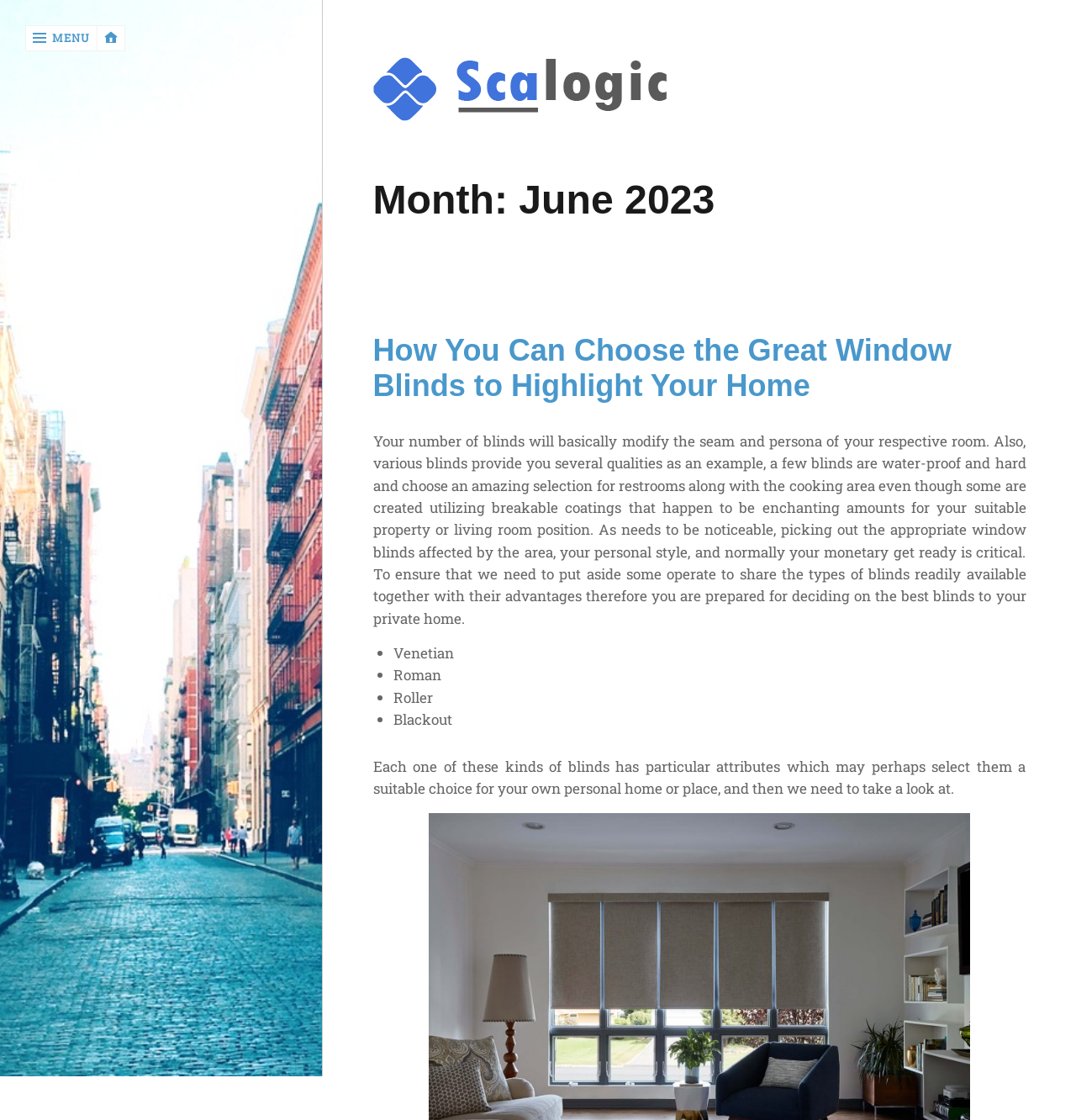Show the bounding box coordinates of the element that should be clicked to complete the task: "View GtkVPaned description".

None